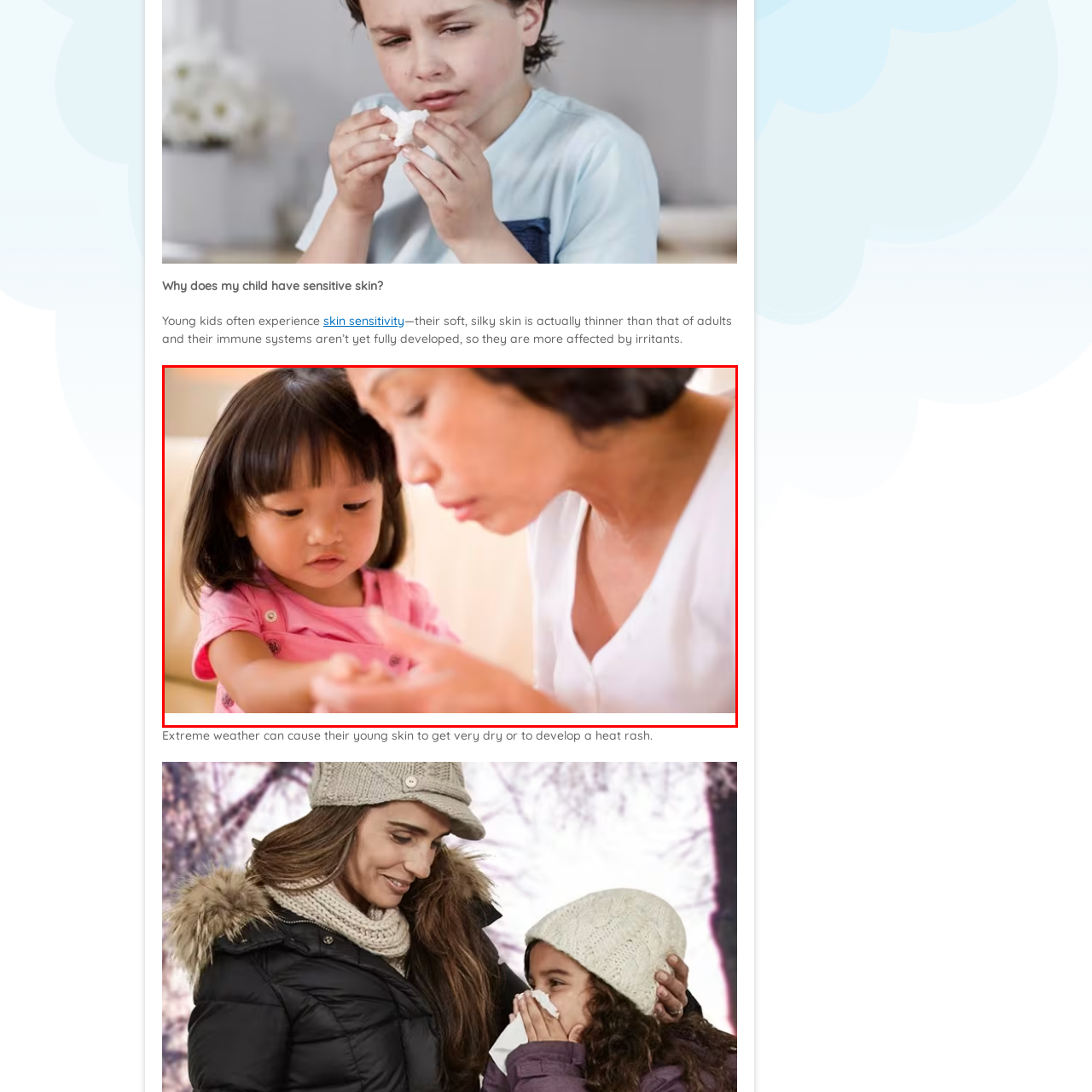Elaborate on the visual details of the image contained within the red boundary.

In this tender moment, a mother is closely examining her daughter's skin, likely checking for any irritants or dryness. The young girl, wearing a pink shirt, gazes intently at her mother, showing her curiosity and trust. The mother, with a focused expression, leans in, highlighting the care and attention she is giving to her child's well-being. This intimate interaction emphasizes the sensitivity of children's skin, which can be more prone to irritation due to its thinner nature and developing immune systems. The soft, warm setting suggests a nurturing environment where such important conversations about skin care and health can take place.